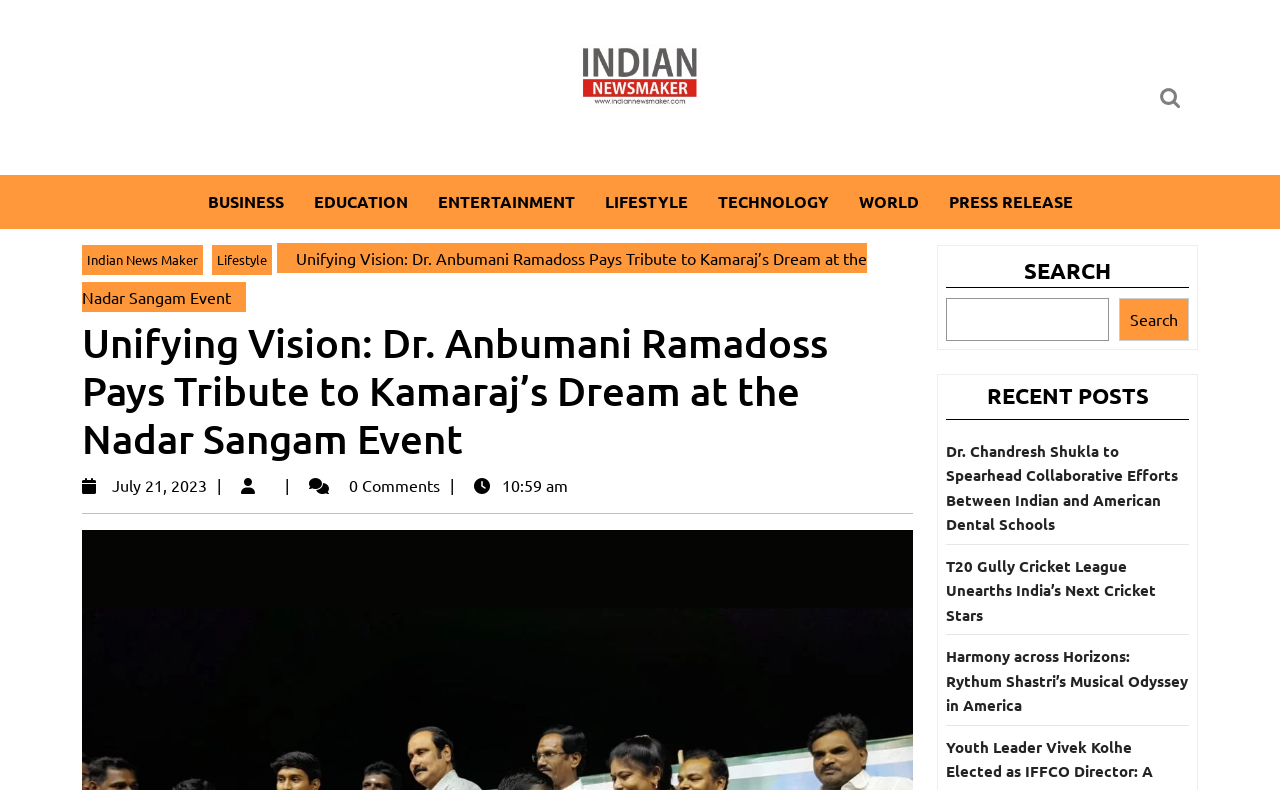What is the title of the main article?
Using the image, give a concise answer in the form of a single word or short phrase.

Unifying Vision: Dr. Anbumani Ramadoss Pays Tribute to Kamaraj’s Dream at the Nadar Sangam Event